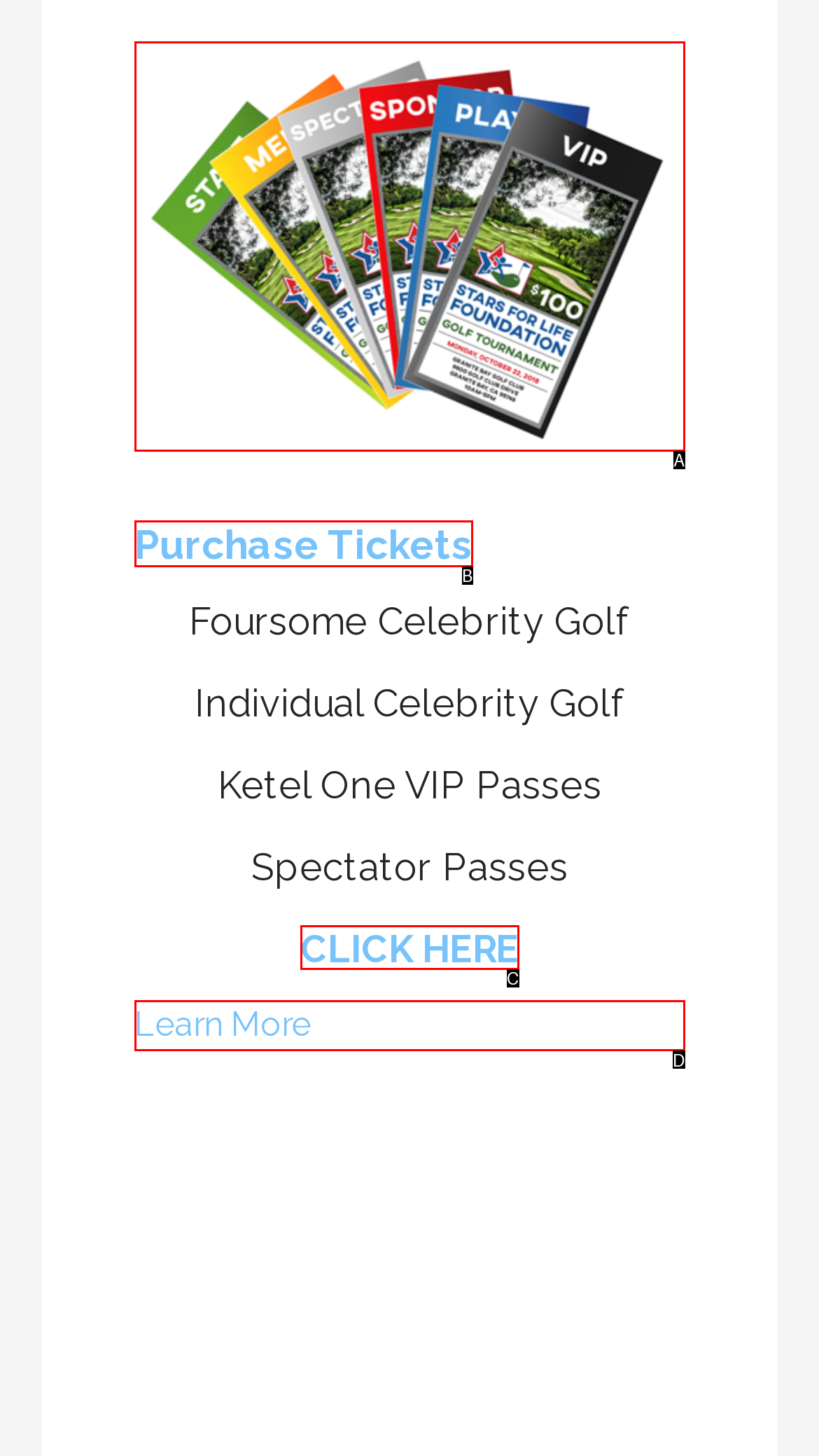Identify the HTML element that matches the description: alt="Tickets Image" title="Tickets Image". Provide the letter of the correct option from the choices.

A